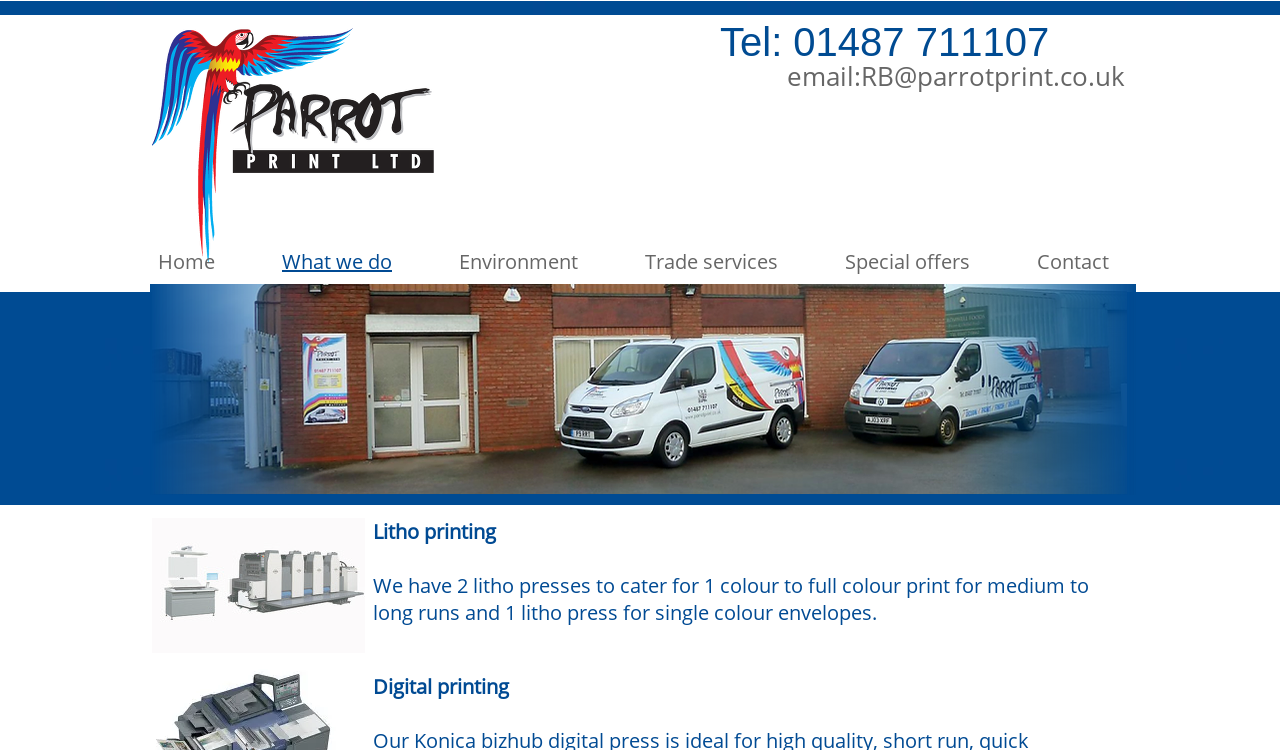What is the email address of the company?
Provide a comprehensive and detailed answer to the question.

I found the email address by looking at the link element with the content 'RB@parrotprint.co.uk' located at the top right corner of the webpage, next to the 'email:' static text element.